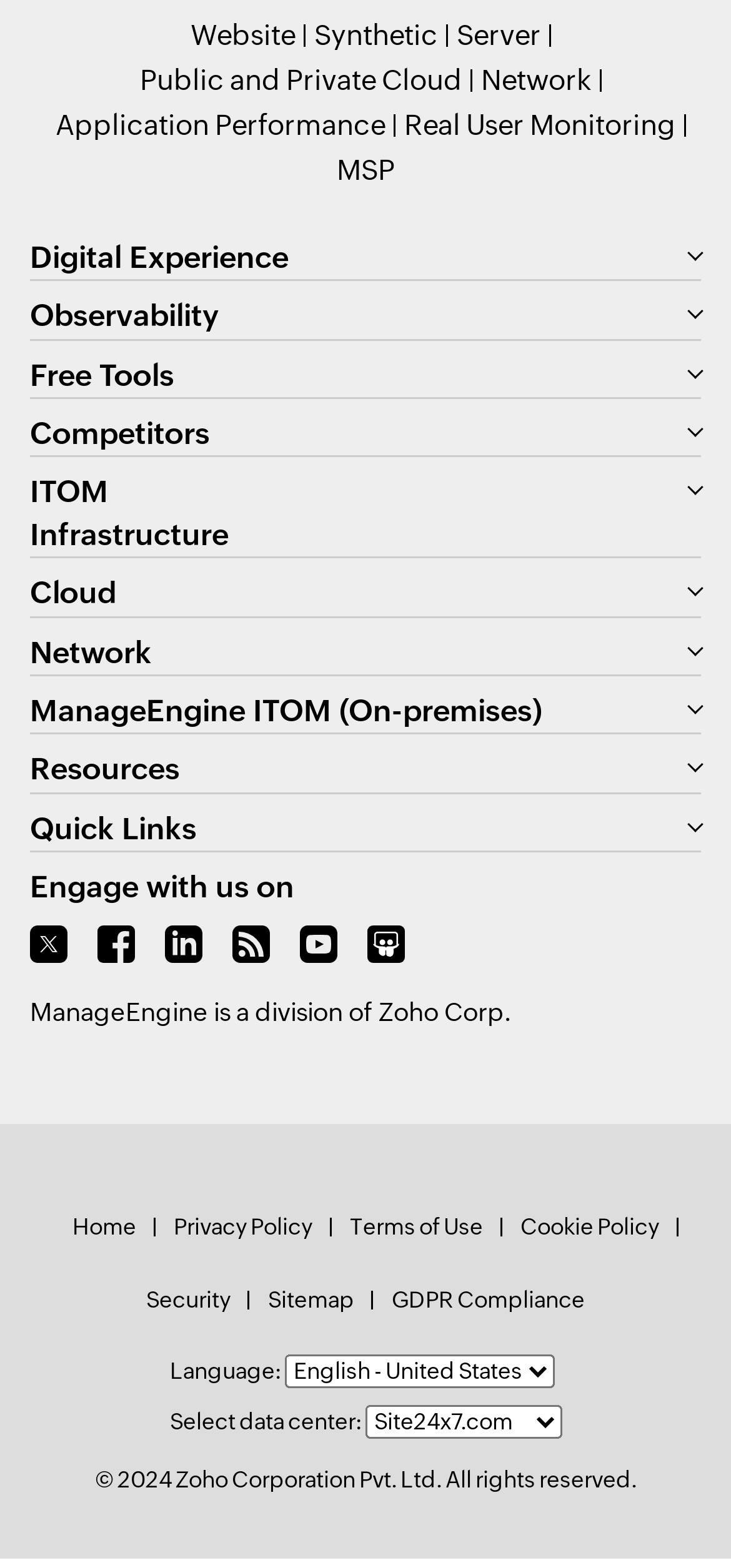Please find the bounding box coordinates of the section that needs to be clicked to achieve this instruction: "Go to Home".

[0.099, 0.774, 0.186, 0.791]